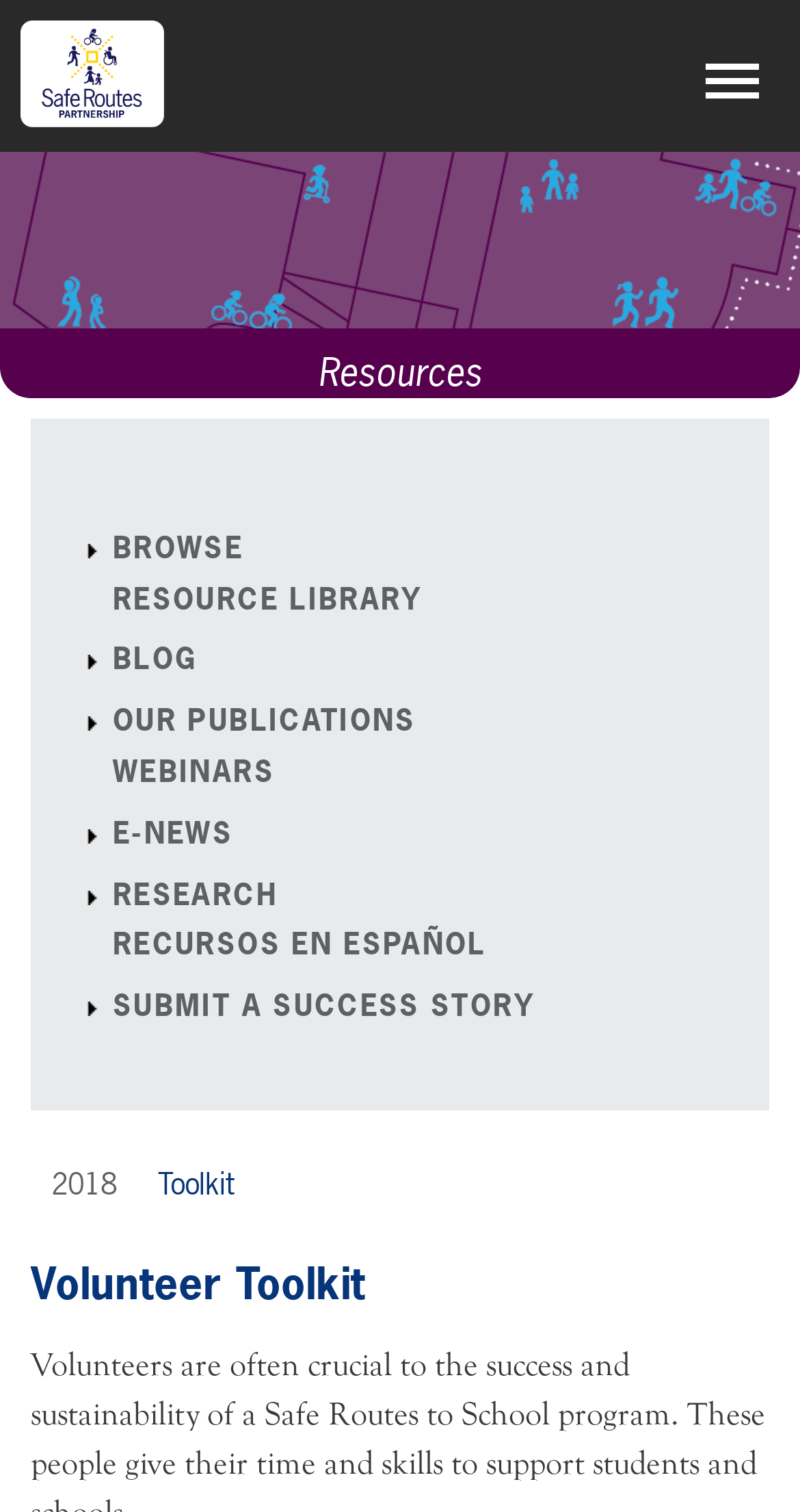Calculate the bounding box coordinates of the UI element given the description: "Skip to main content".

[0.473, 0.0, 0.527, 0.005]